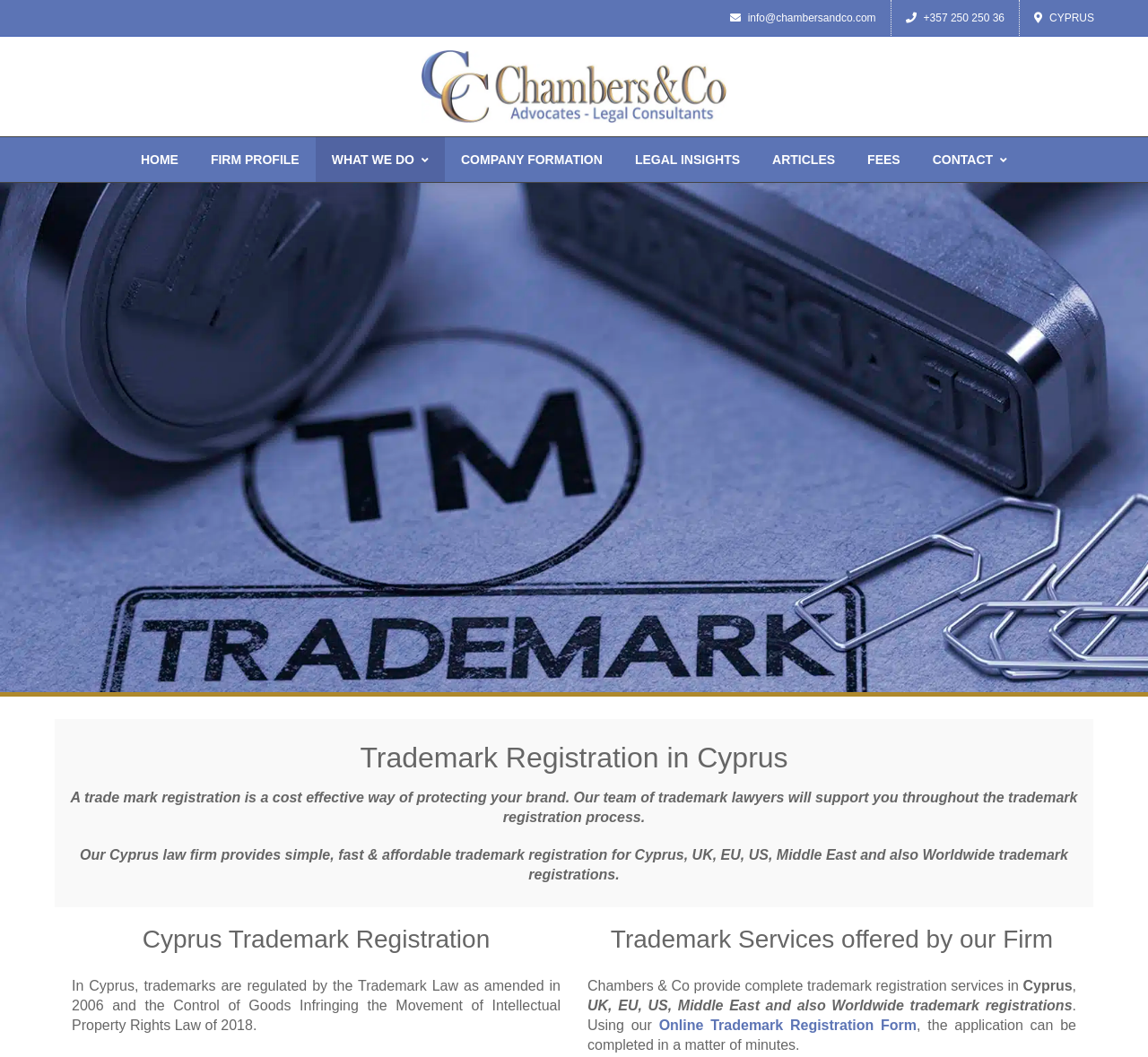Please locate the bounding box coordinates of the region I need to click to follow this instruction: "Send an email to the company".

[0.636, 0.008, 0.763, 0.026]